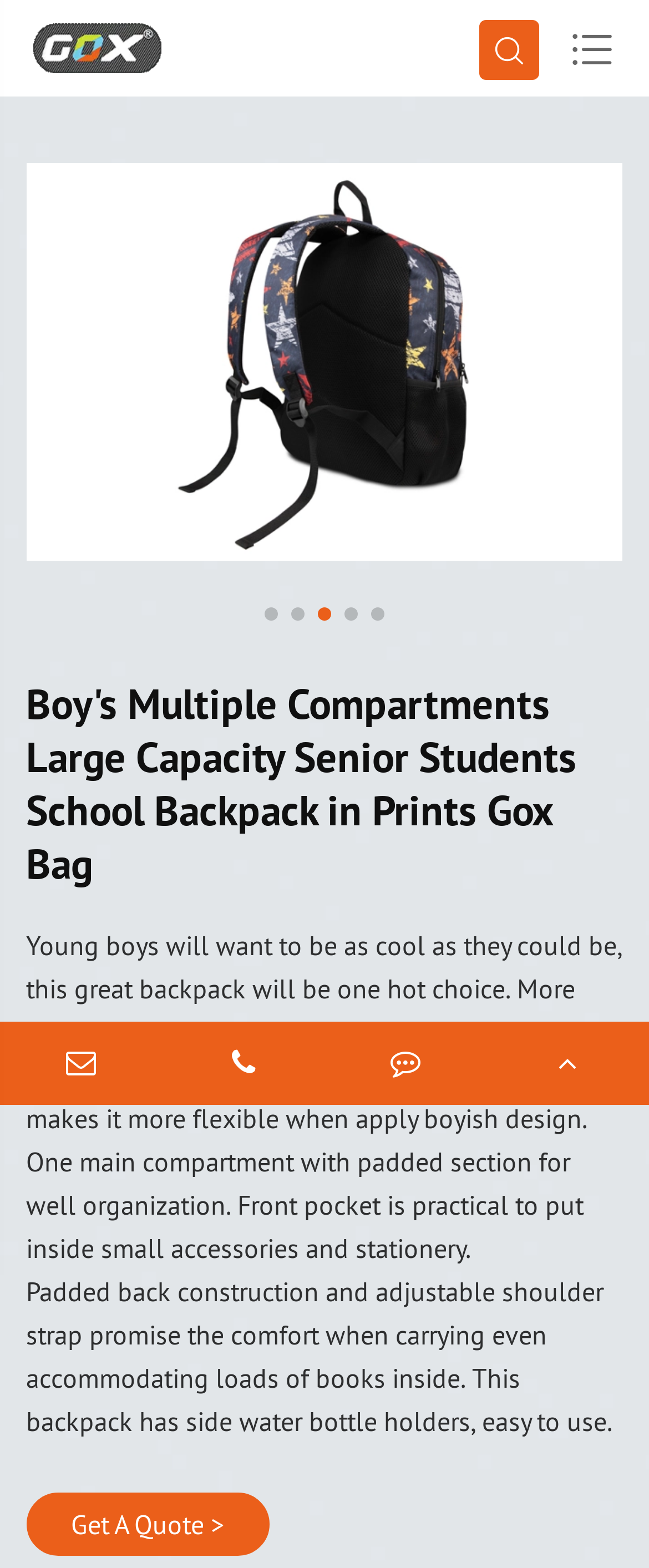Please indicate the bounding box coordinates of the element's region to be clicked to achieve the instruction: "Visit Twitter". Provide the coordinates as four float numbers between 0 and 1, i.e., [left, top, right, bottom].

None